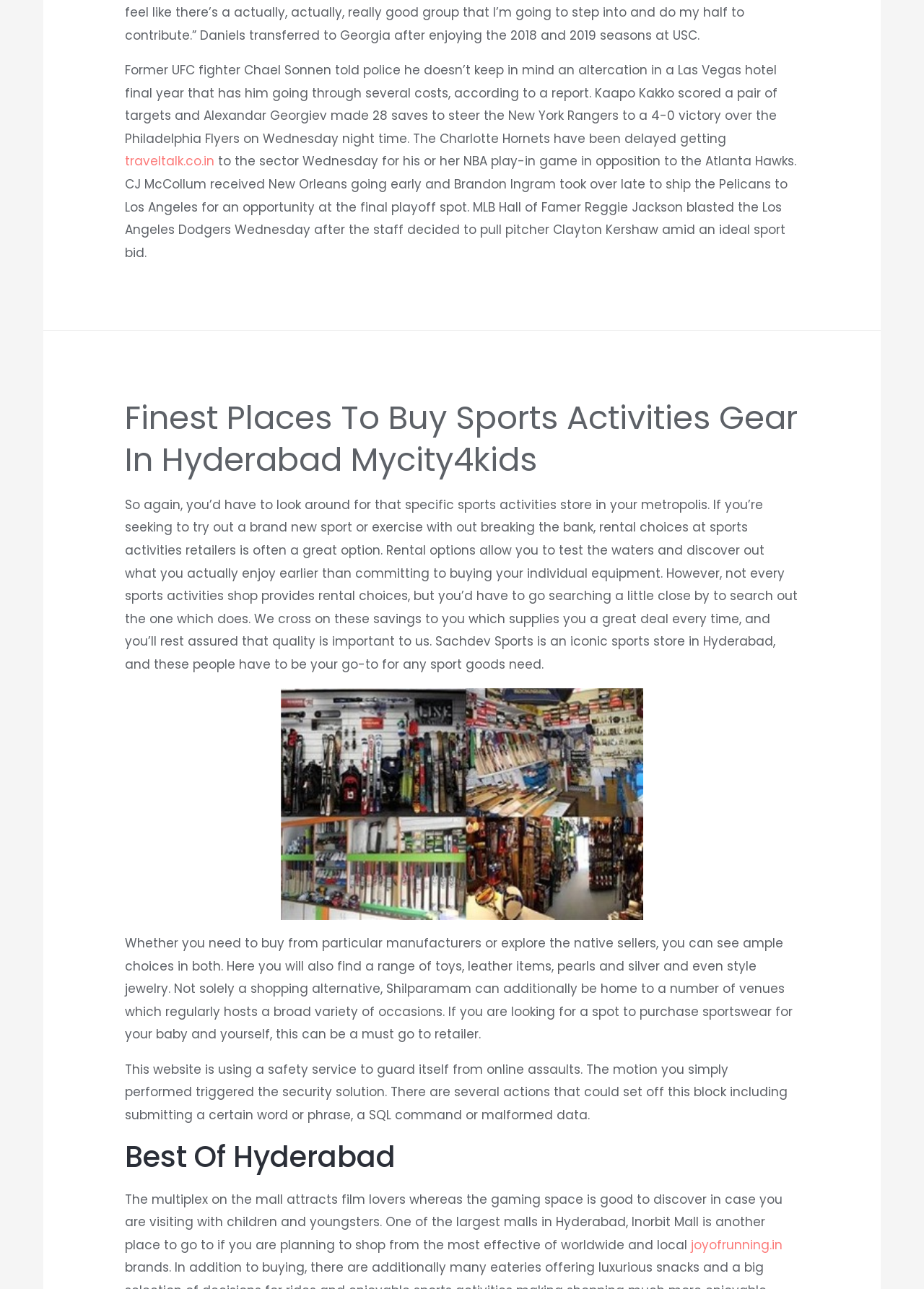What is the name of the iconic sports store in Hyderabad mentioned in the article?
Kindly answer the question with as much detail as you can.

After carefully reading the text content of the webpage, I found a mention of an iconic sports store in Hyderabad, which is Sachdev Sports. This store is mentioned as a go-to place for any sport goods need.